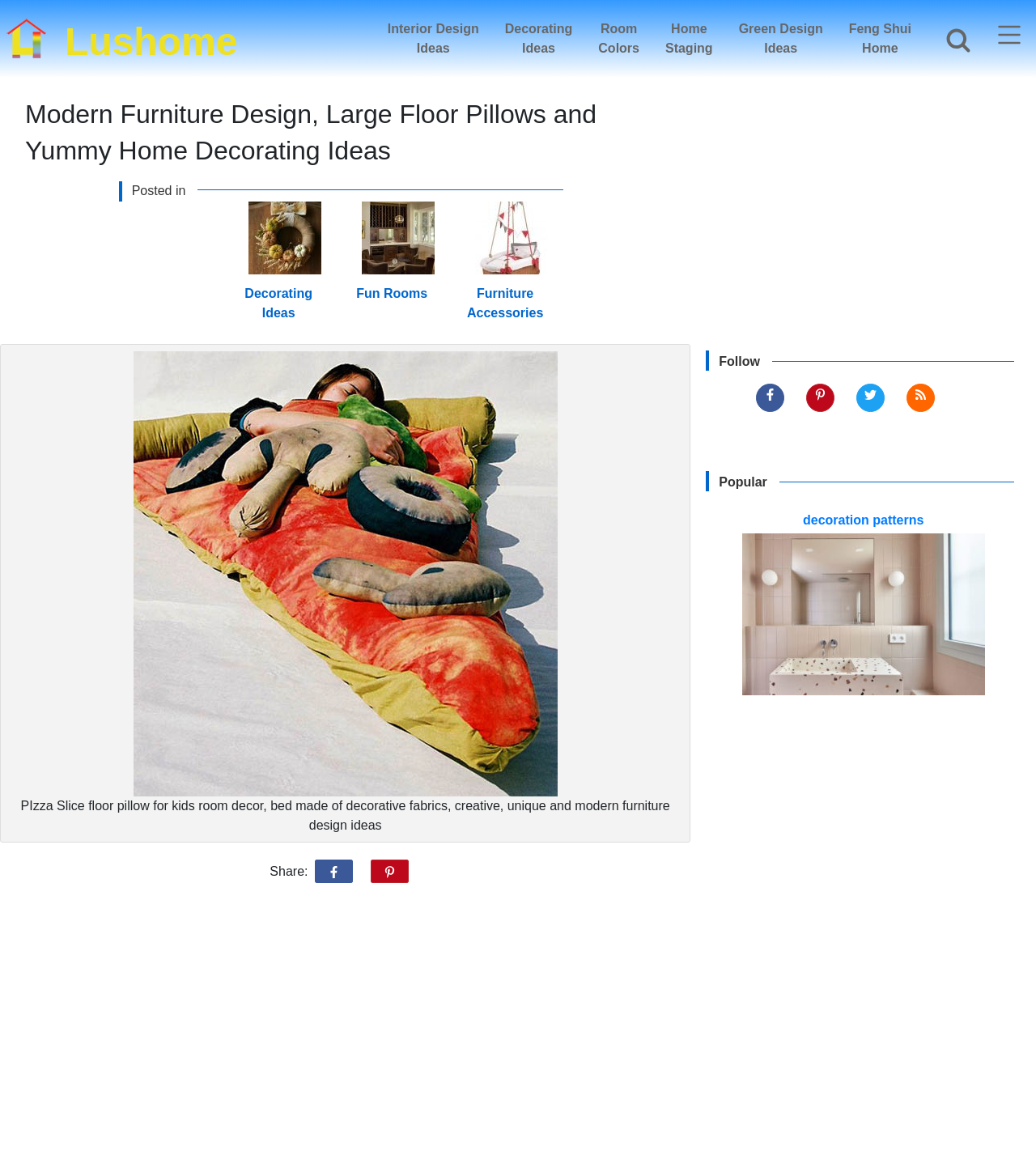Respond to the following query with just one word or a short phrase: 
How many links are there in the navigation menu?

7